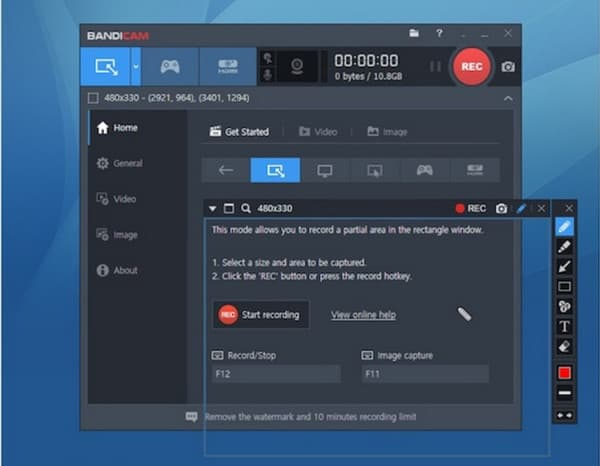What is the function of the sidebar on the left side?
Please look at the screenshot and answer in one word or a short phrase.

Organizes essential features